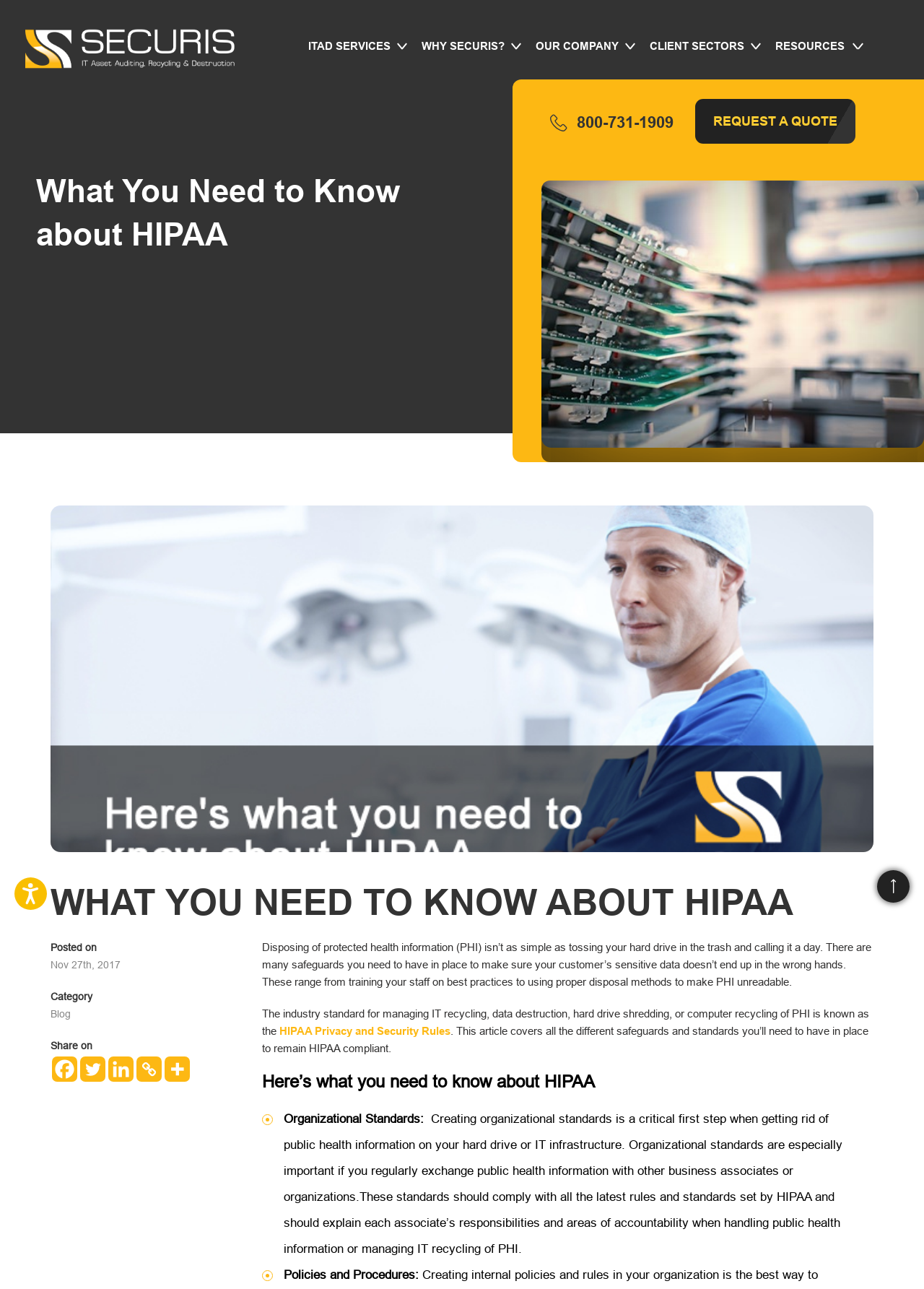Identify the bounding box of the UI component described as: "HIPAA Privacy and Security Rules".

[0.302, 0.795, 0.487, 0.804]